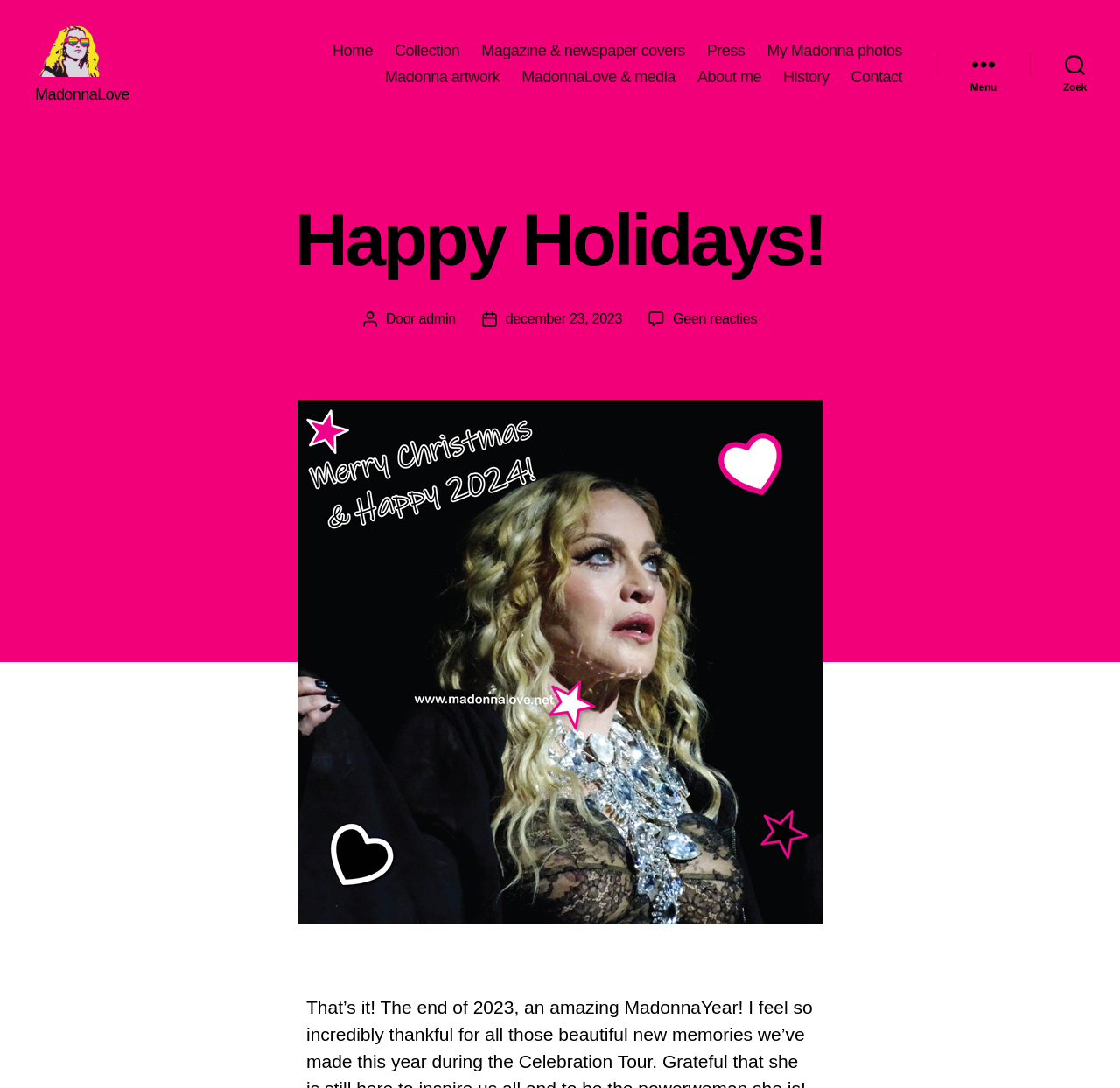Indicate the bounding box coordinates of the element that needs to be clicked to satisfy the following instruction: "Click on the 'Home' link". The coordinates should be four float numbers between 0 and 1, i.e., [left, top, right, bottom].

None